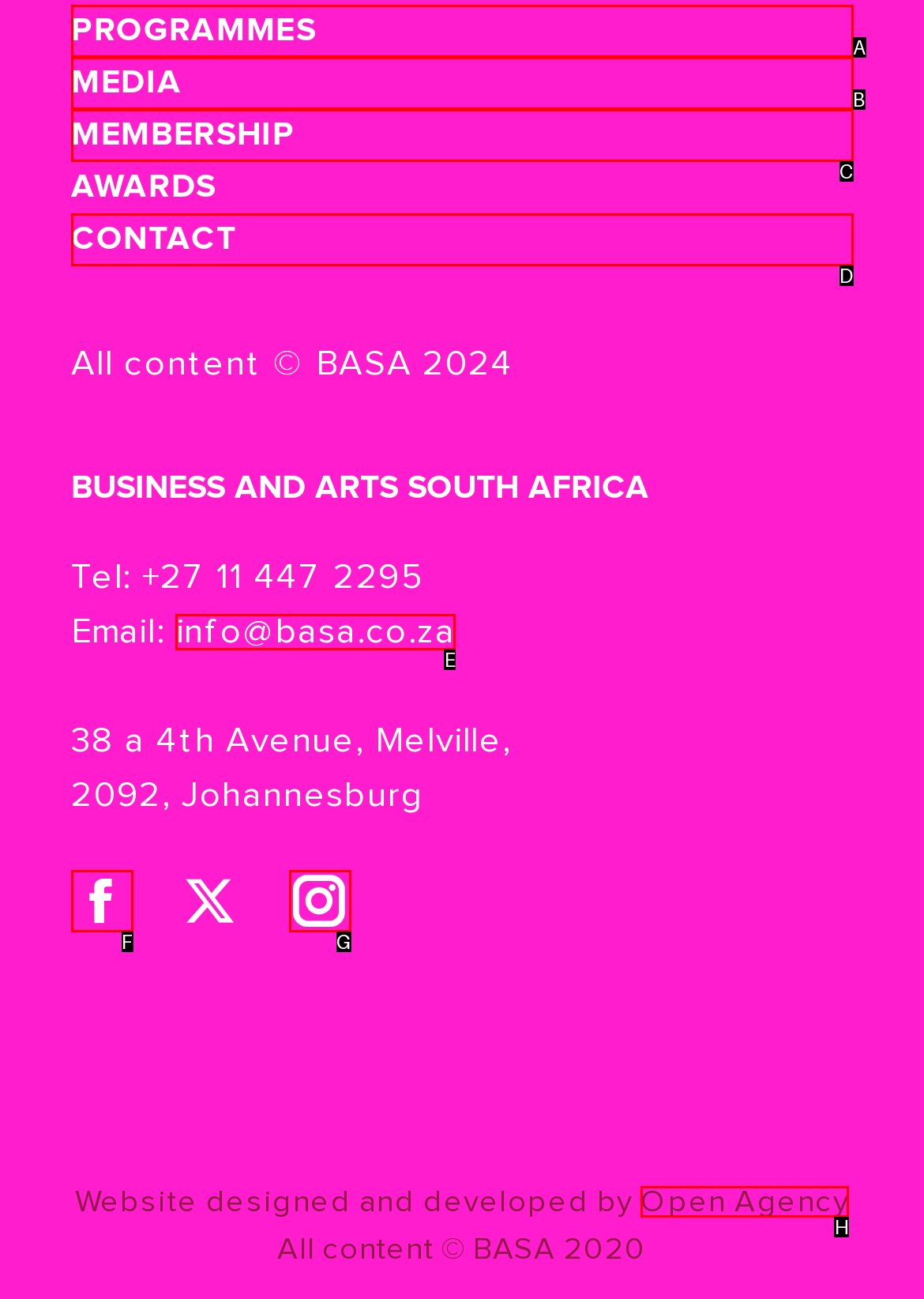Find the HTML element that matches the description provided: Open Agency
Answer using the corresponding option letter.

H